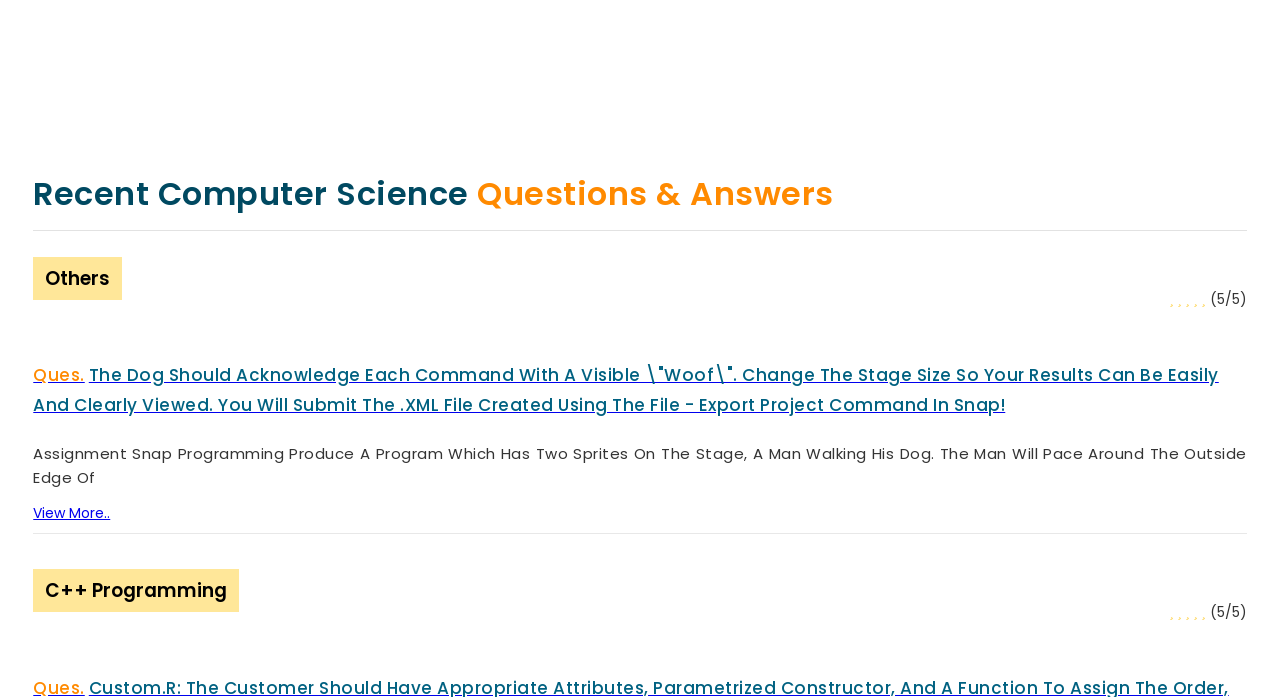Generate a thorough description of the webpage.

This webpage is a computer science homework library solution that allows users to purchase or ask for expert help with their assignments. At the top of the page, there is a logo with a discount offer, accompanied by an "Order Now" link. Below the logo, there are several links to different sections of the website, including "Submit Work", "Q & A", "Complete course help", and "Live Training", which has a dropdown menu with various programming languages and topics.

On the left side of the page, there is a list of links to different categories, including "Data Science", "Programming Languages", "Database", "Statistics", "Mathematics", "Science", and "Accounting & Finance". Each category has sub-links to more specific topics.

In the main content area, there are several sections. The first section has a heading "Other Services" and links to "Plagiarism Check" and "Experts". Below this section, there is a search bar with a placeholder text "Search your question here". Next to the search bar, there is a button.

The main content area also displays a list of questions and answers related to computer science, with headings and links to view more questions. The questions are categorized by topic, such as "Operating System". Each question has a link to view more details.

At the bottom of the page, there is a pagination section with links to previous and next pages, as well as numbered links to specific pages.